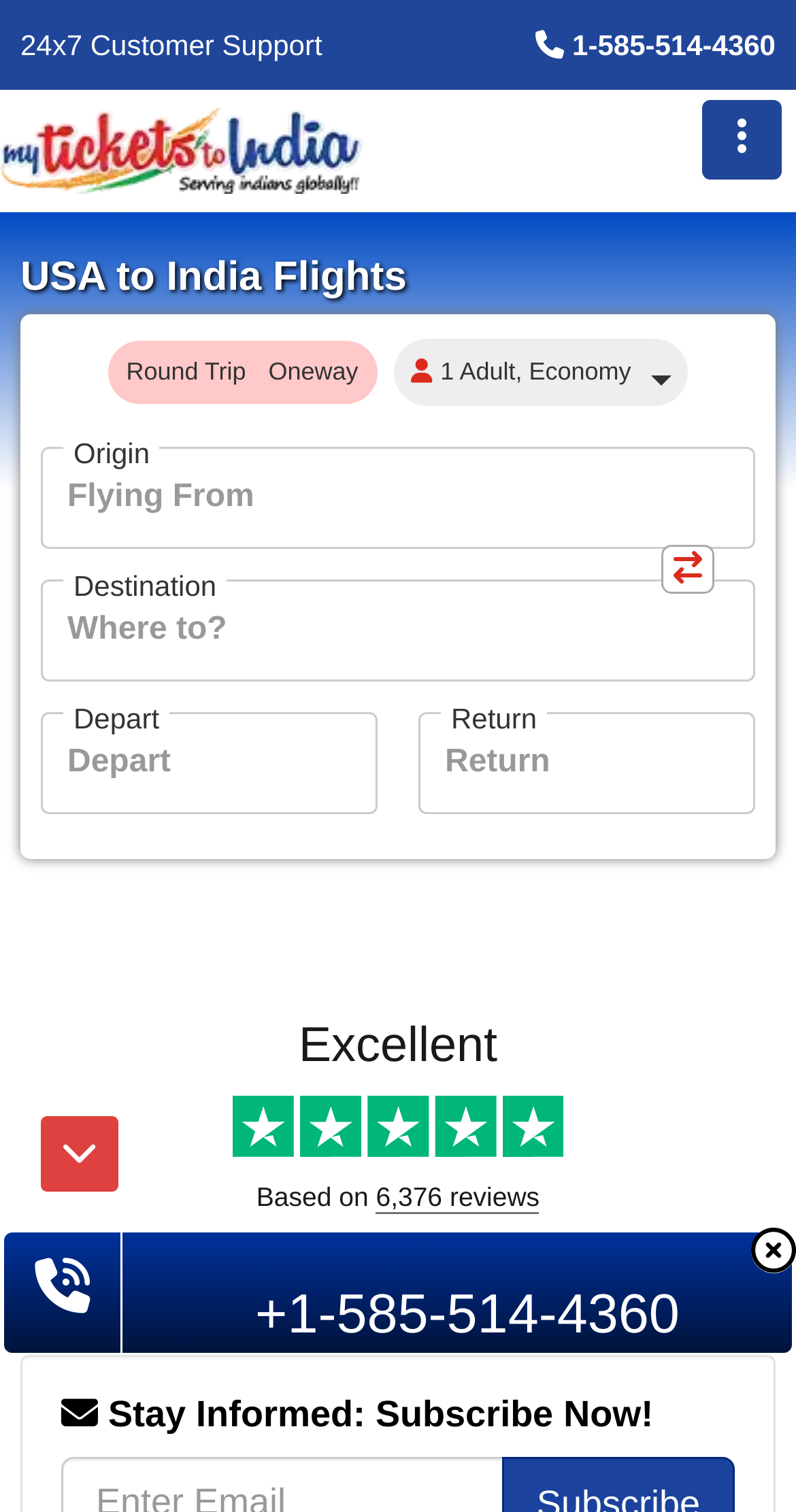Identify the bounding box coordinates for the region to click in order to carry out this instruction: "Subscribe to stay informed". Provide the coordinates using four float numbers between 0 and 1, formatted as [left, top, right, bottom].

[0.123, 0.922, 0.821, 0.949]